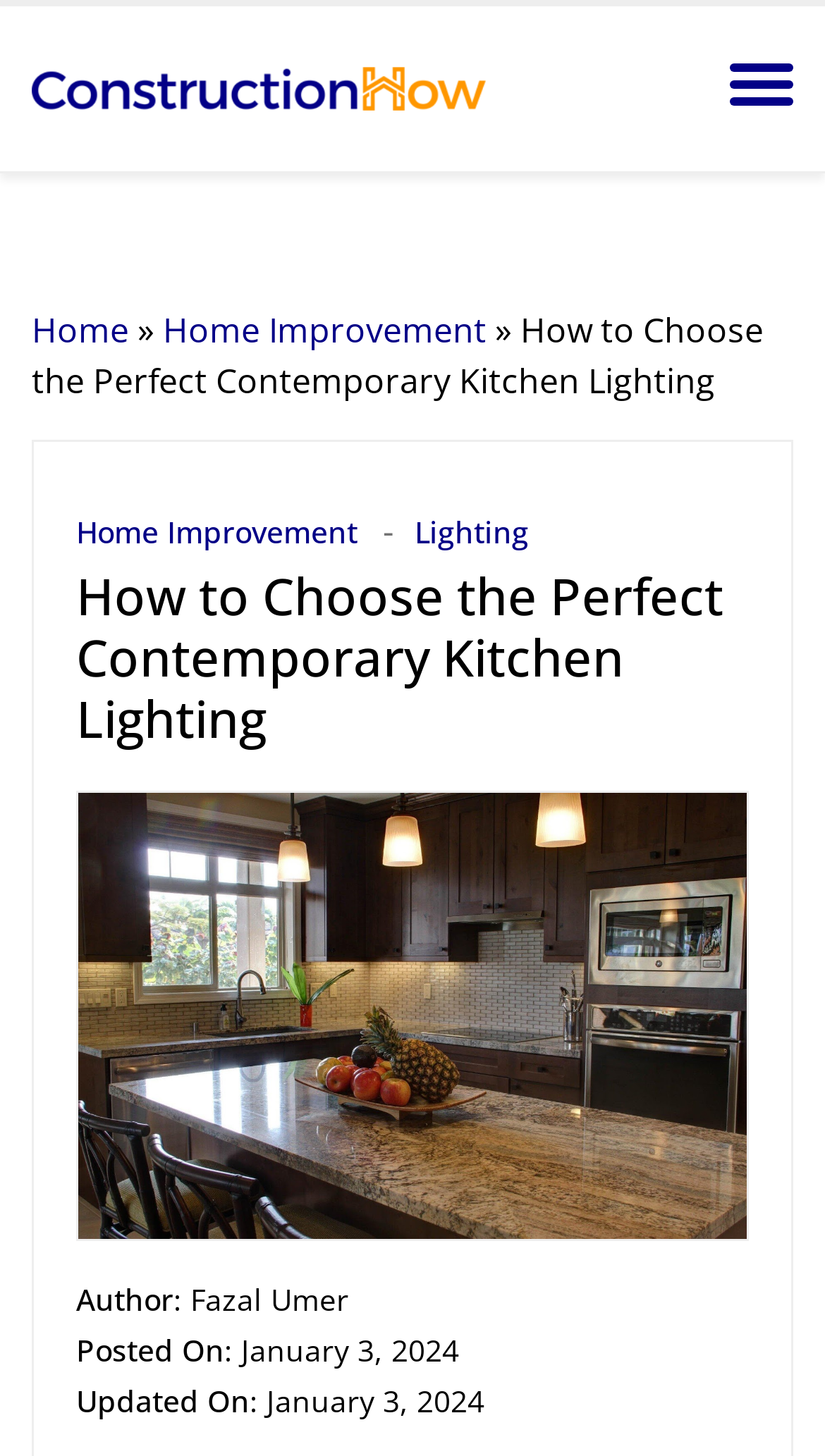Using the given element description, provide the bounding box coordinates (top-left x, top-left y, bottom-right x, bottom-right y) for the corresponding UI element in the screenshot: parent_node: Menu title="Northern Lights Vedic"

None